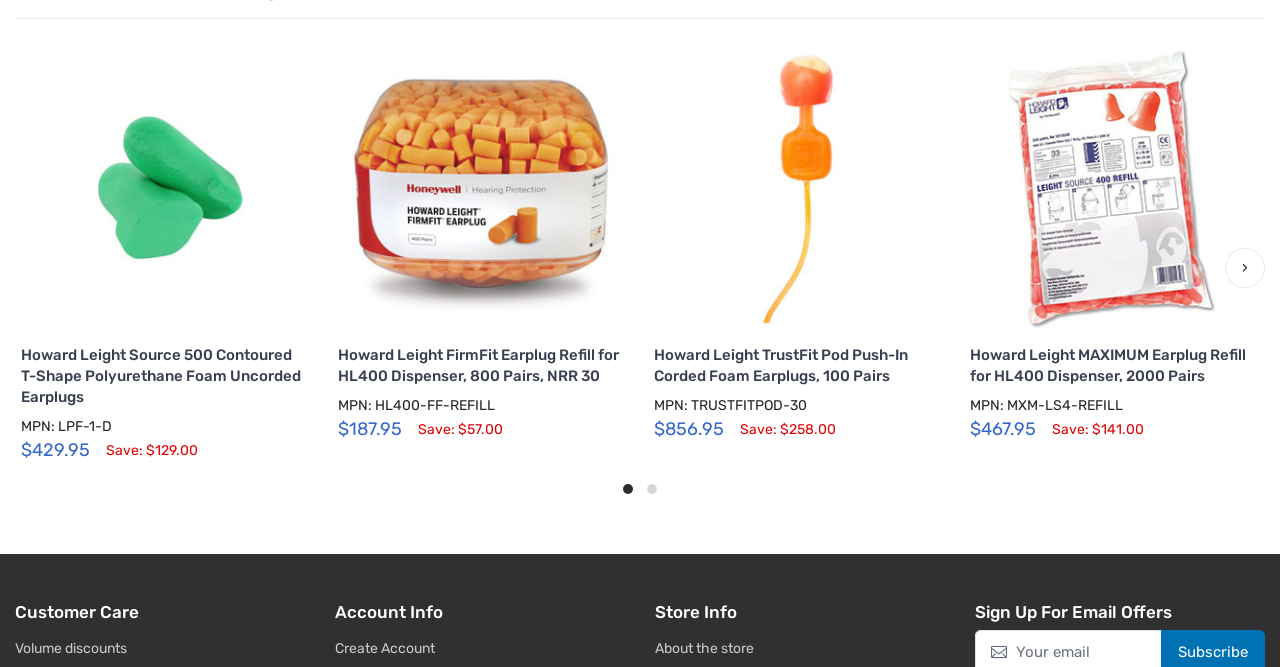Please identify the bounding box coordinates of the area that needs to be clicked to fulfill the following instruction: "Click on the Previous button."

[0.012, 0.372, 0.043, 0.432]